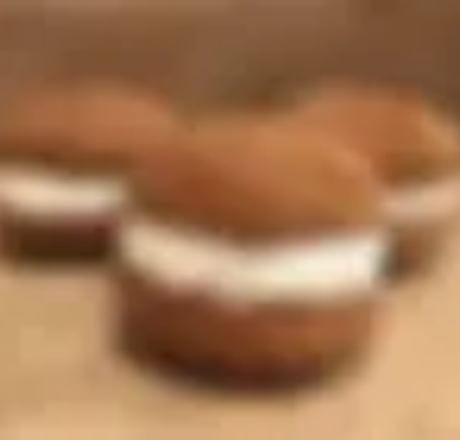What is the purpose of the cookies?
From the details in the image, provide a complete and detailed answer to the question.

The caption states that the cookies are an 'ideal indulgence for cookie lovers' and a 'charming addition to any dessert spread', suggesting that they are meant to be enjoyed as a sweet treat or dessert.